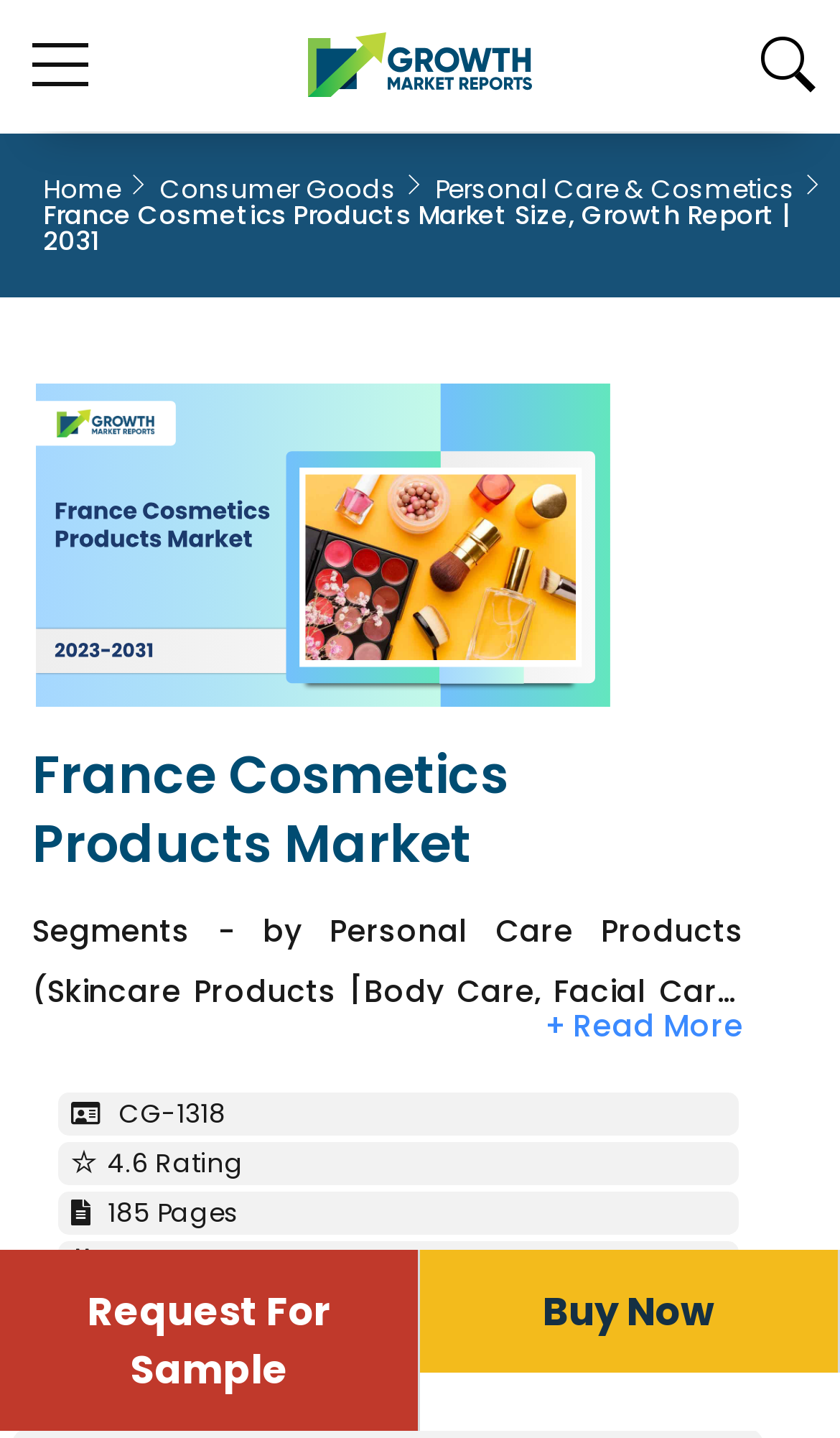Locate the bounding box coordinates of the clickable area needed to fulfill the instruction: "Buy the report now".

[0.646, 0.893, 0.851, 0.931]